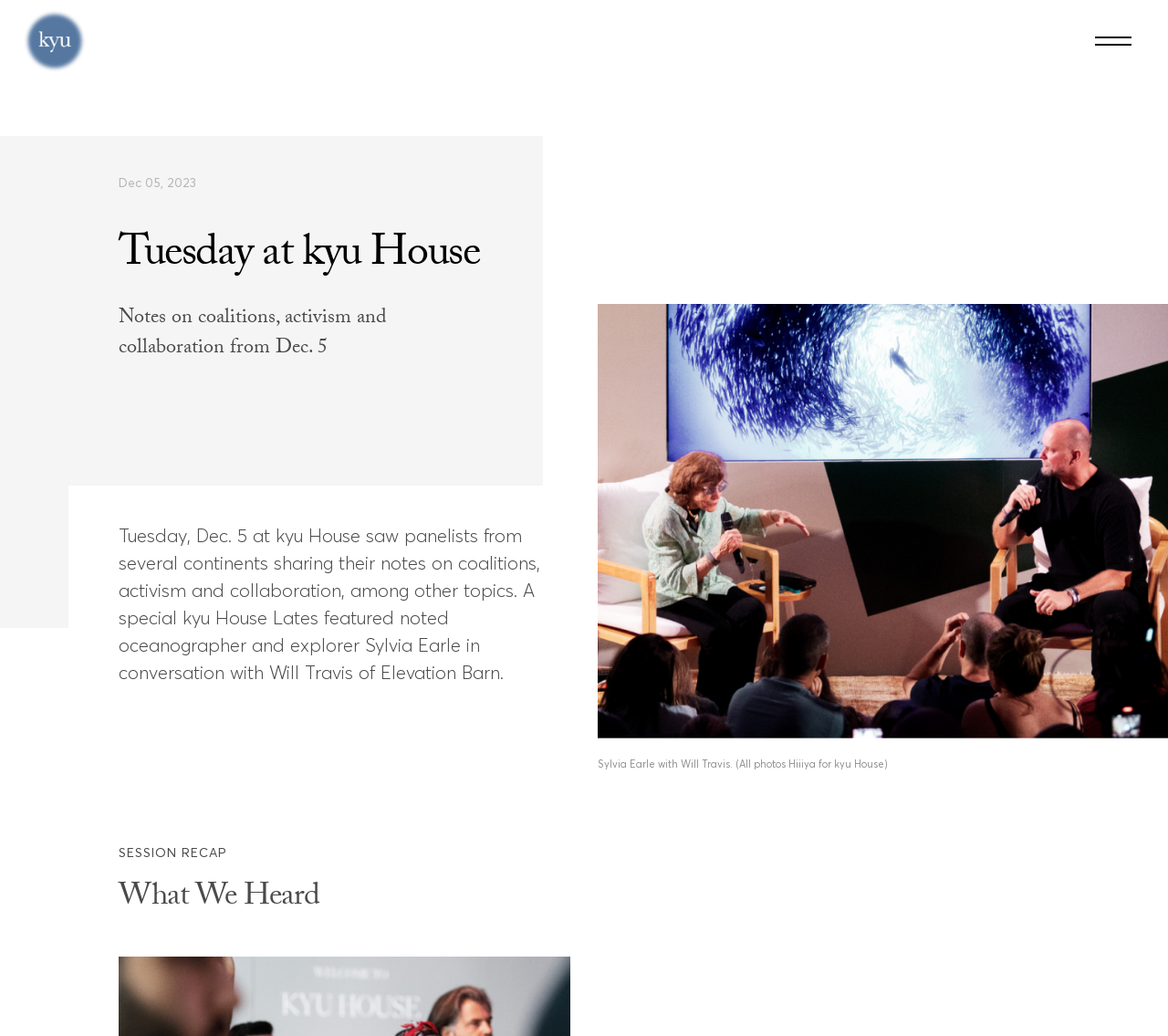Using the information in the image, give a comprehensive answer to the question: 
What is the name of the person in conversation with Sylvia Earle?

The name of the person in conversation with Sylvia Earle can be found in the Figcaption element which describes the photo, and the text mentions 'Sylvia Earle with Will Travis'.